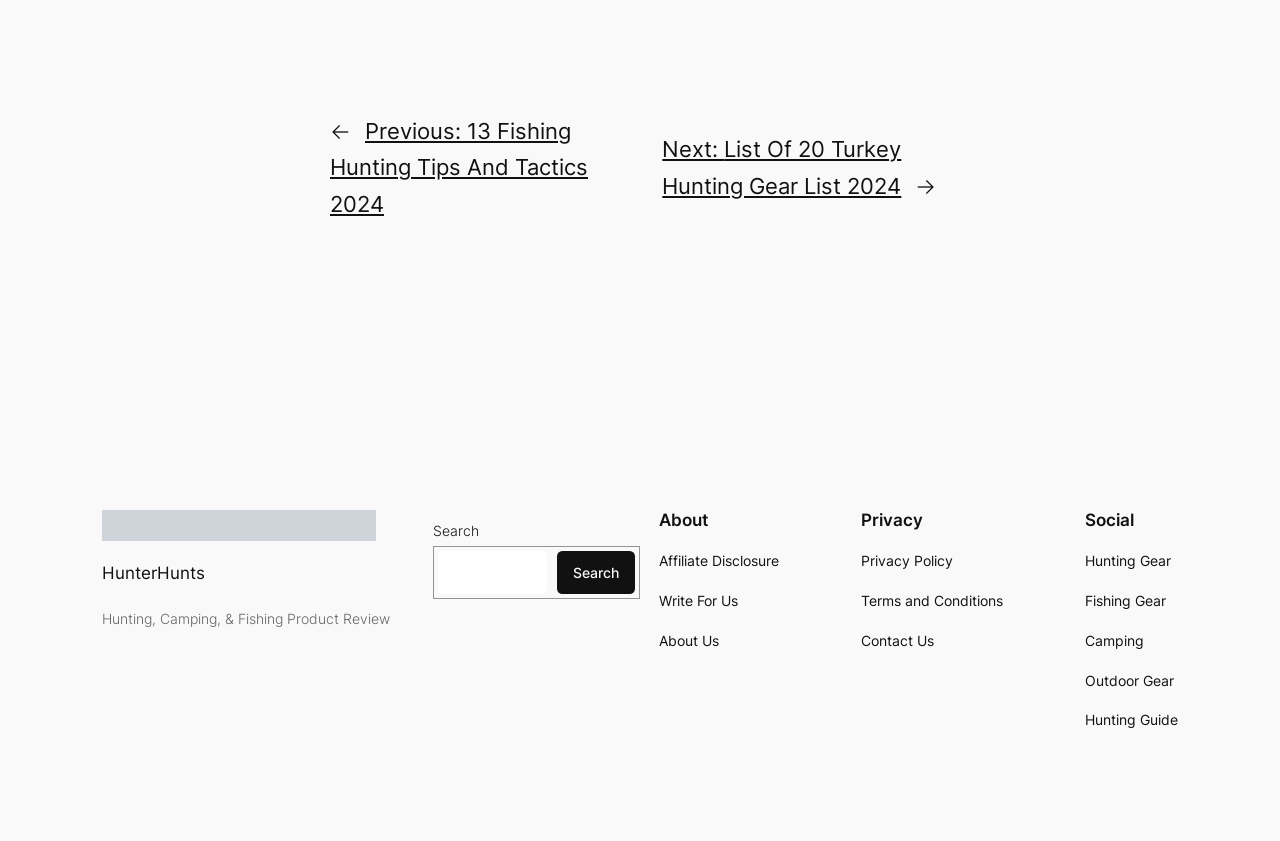What is the image on the webpage?
From the screenshot, supply a one-word or short-phrase answer.

A hunter